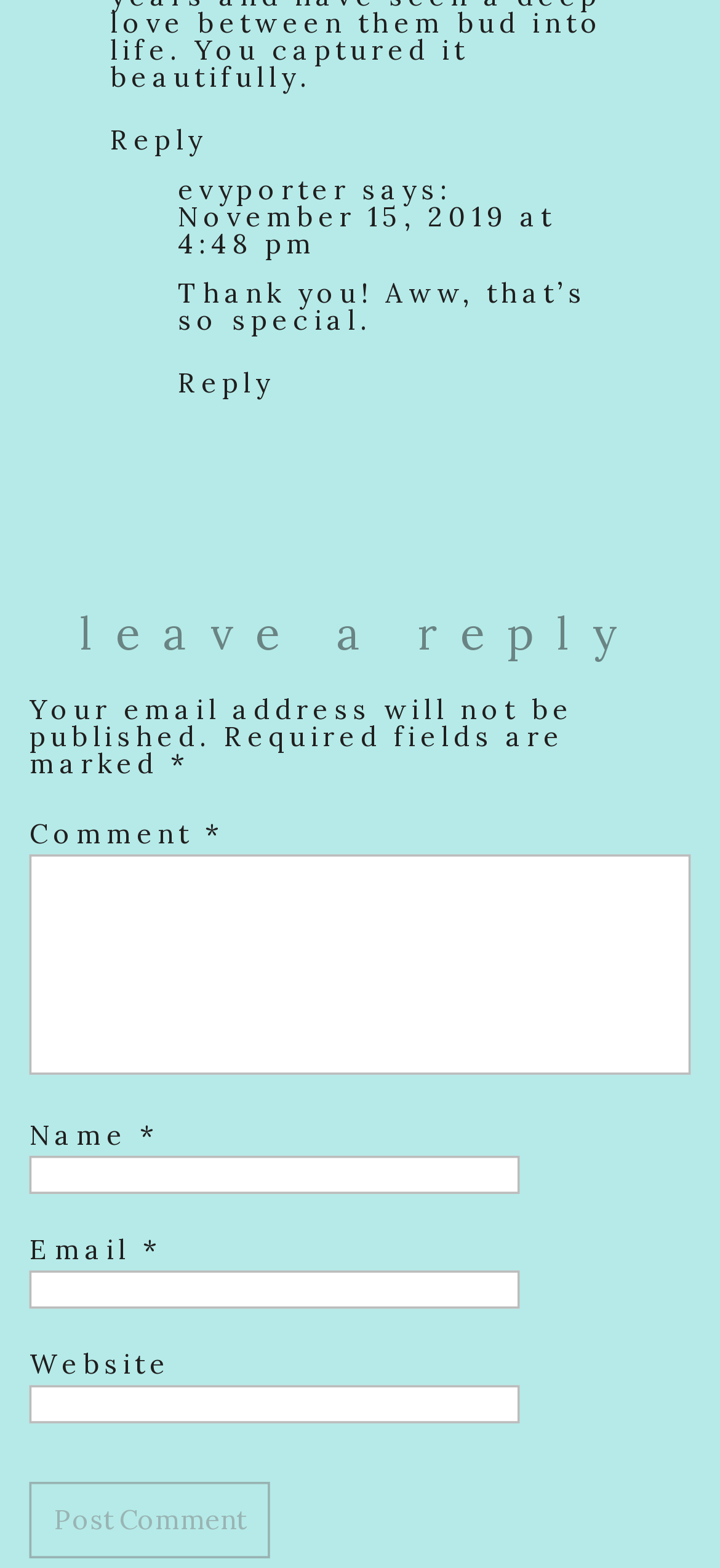What is the purpose of the webpage?
Based on the image, answer the question with as much detail as possible.

I found the heading 'leave a reply' which suggests that the purpose of the webpage is to allow users to leave a reply or comment.